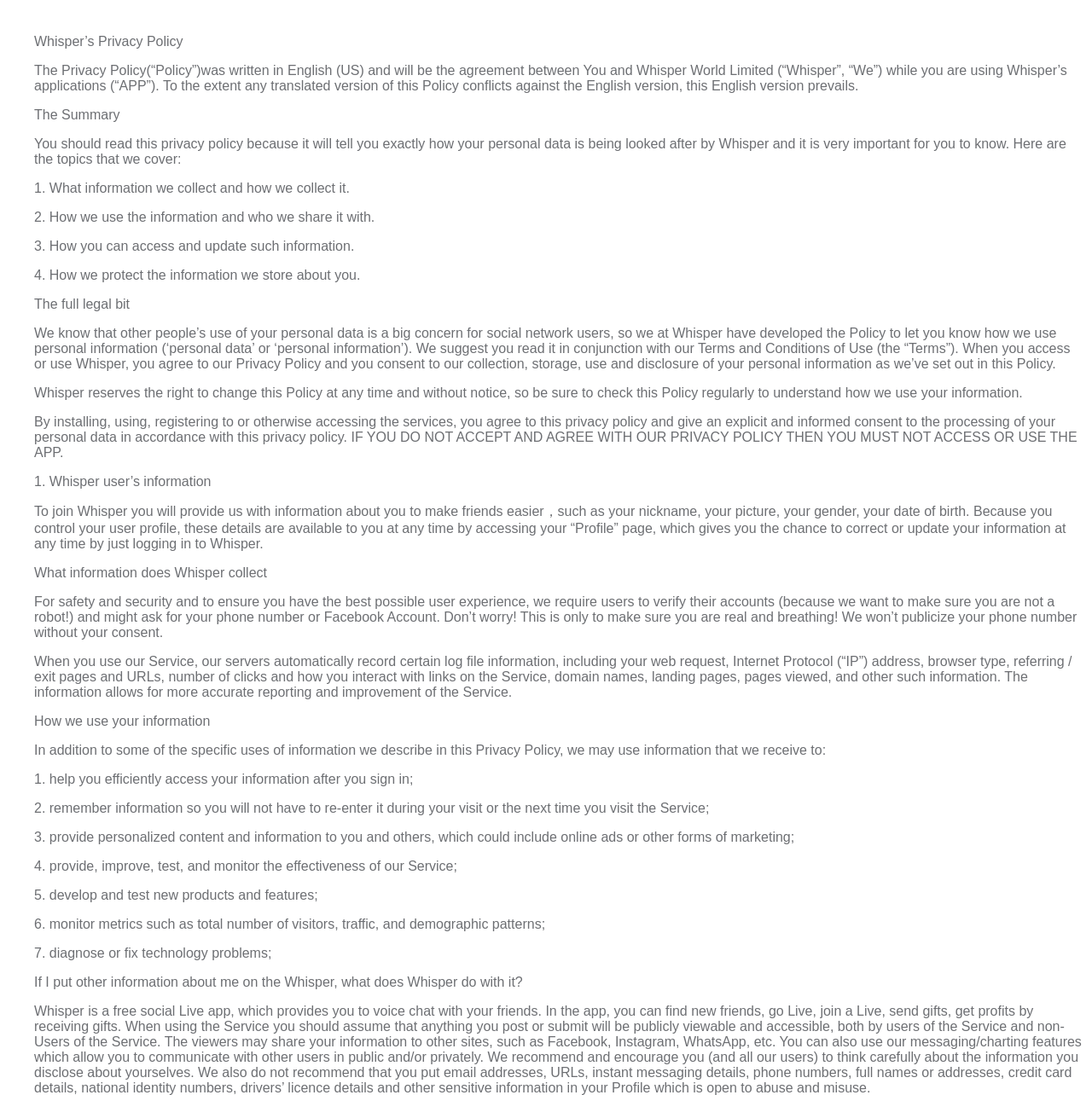Can users update their personal information on Whisper?
Please respond to the question with a detailed and thorough explanation.

Users have control over their user profile and can update their personal information at any time by accessing their Profile page. This allows users to correct or update their information, ensuring that their personal data is accurate and up-to-date.